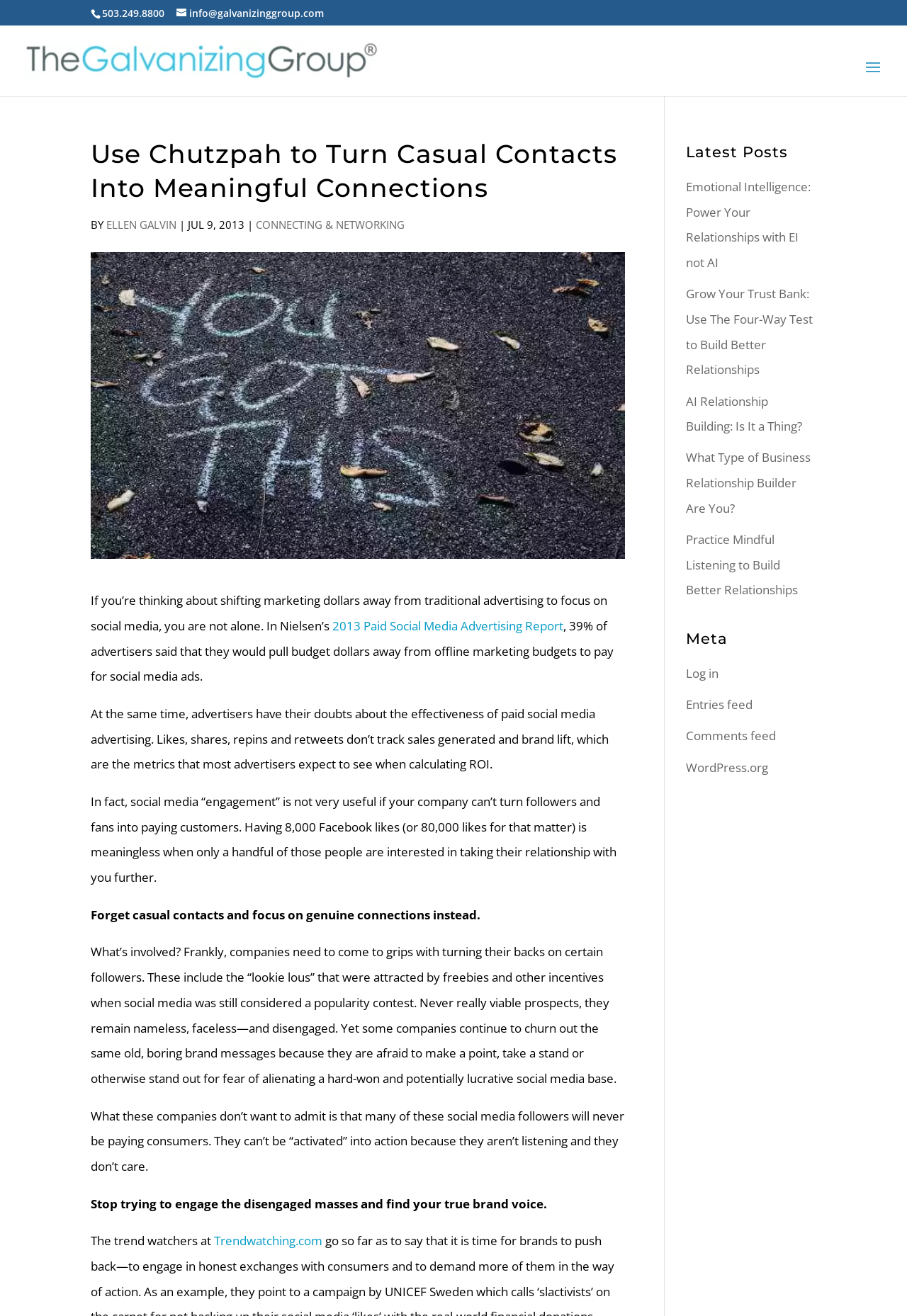Provide the bounding box coordinates in the format (top-left x, top-left y, bottom-right x, bottom-right y). All values are floating point numbers between 0 and 1. Determine the bounding box coordinate of the UI element described as: Trendwatching.com

[0.236, 0.937, 0.355, 0.949]